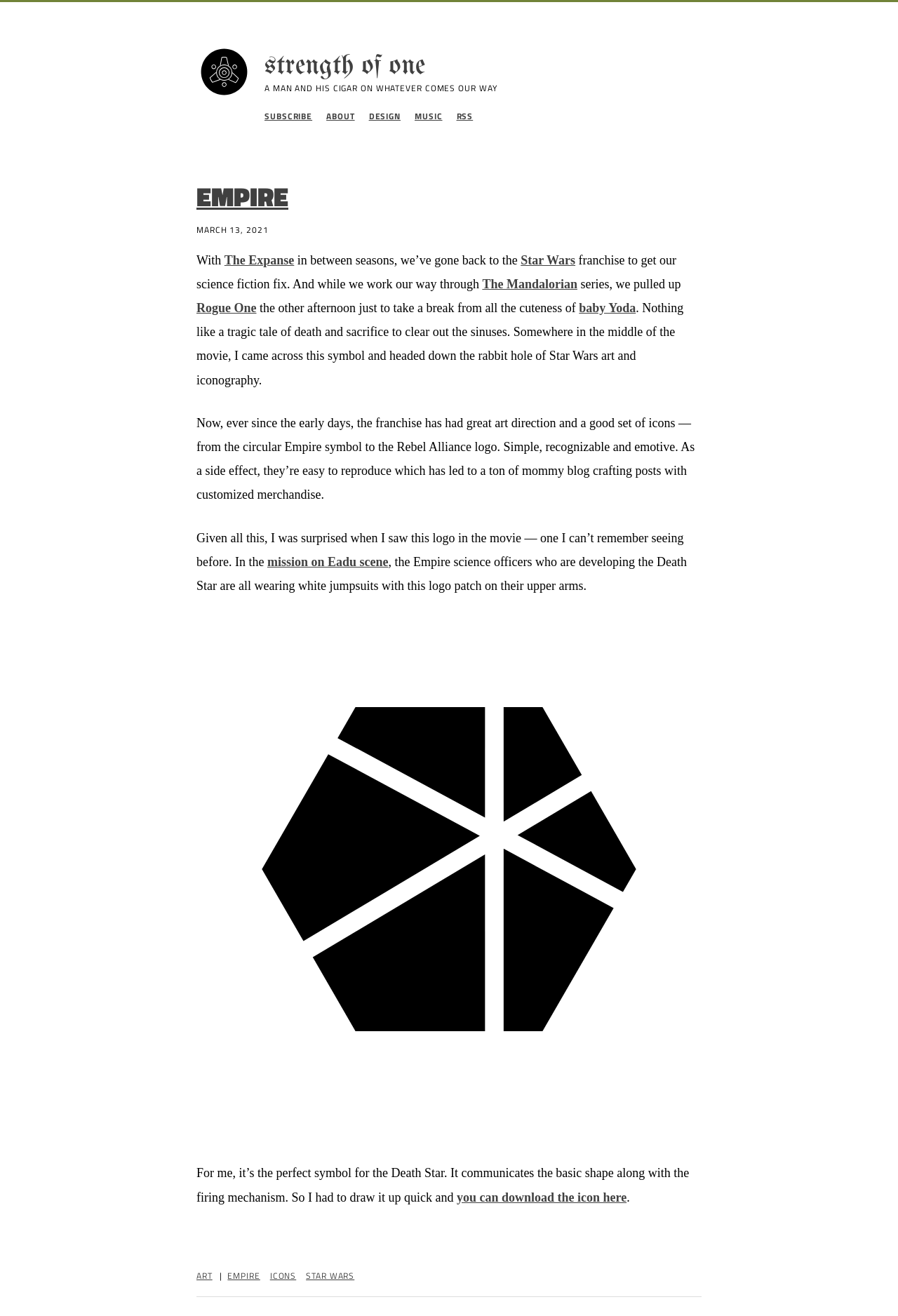What is the category of the link 'ART'? Examine the screenshot and reply using just one word or a brief phrase.

Design